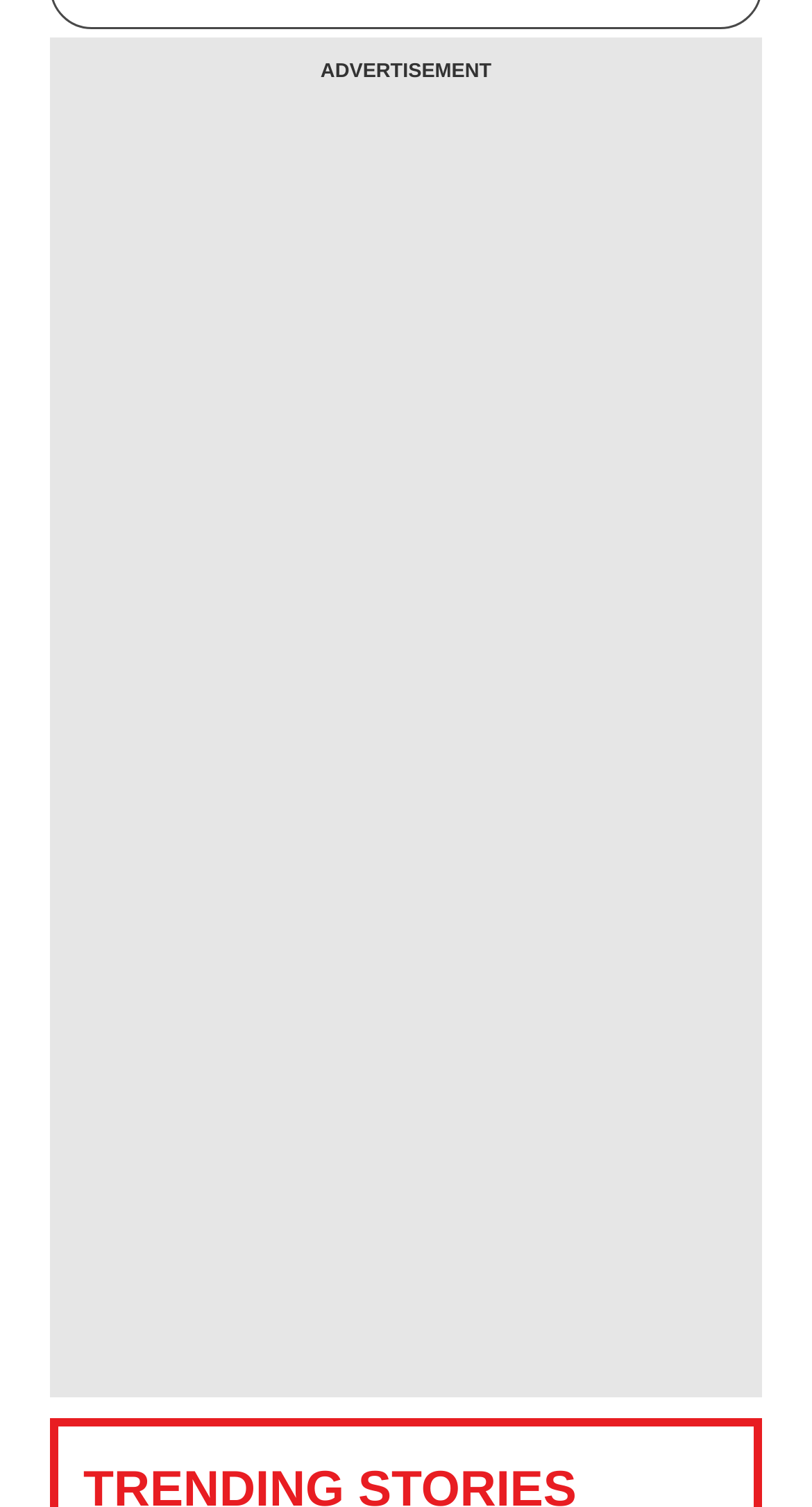Determine the bounding box for the UI element that matches this description: "To Top".

[0.062, 0.036, 0.938, 0.069]